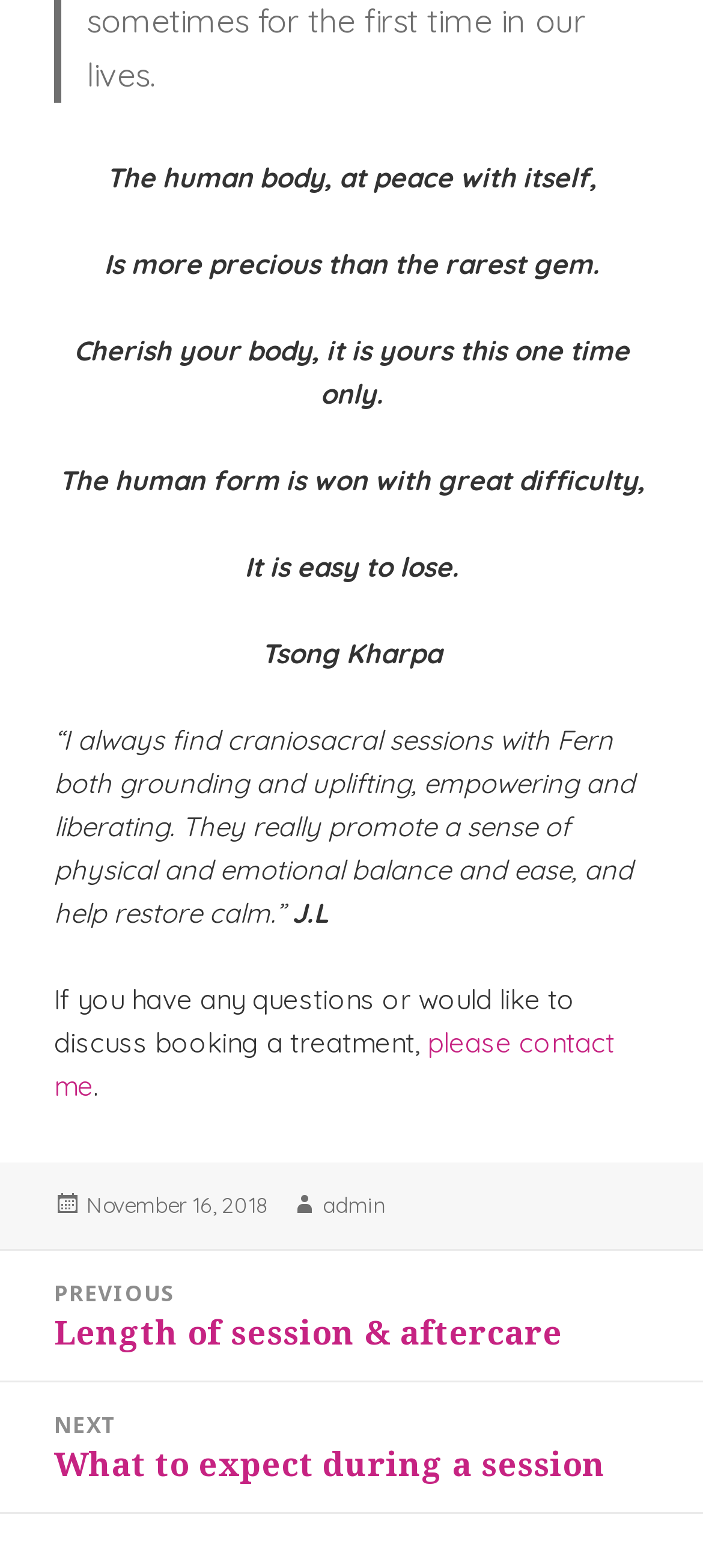Respond with a single word or short phrase to the following question: 
What is the name mentioned in the quote?

Fern